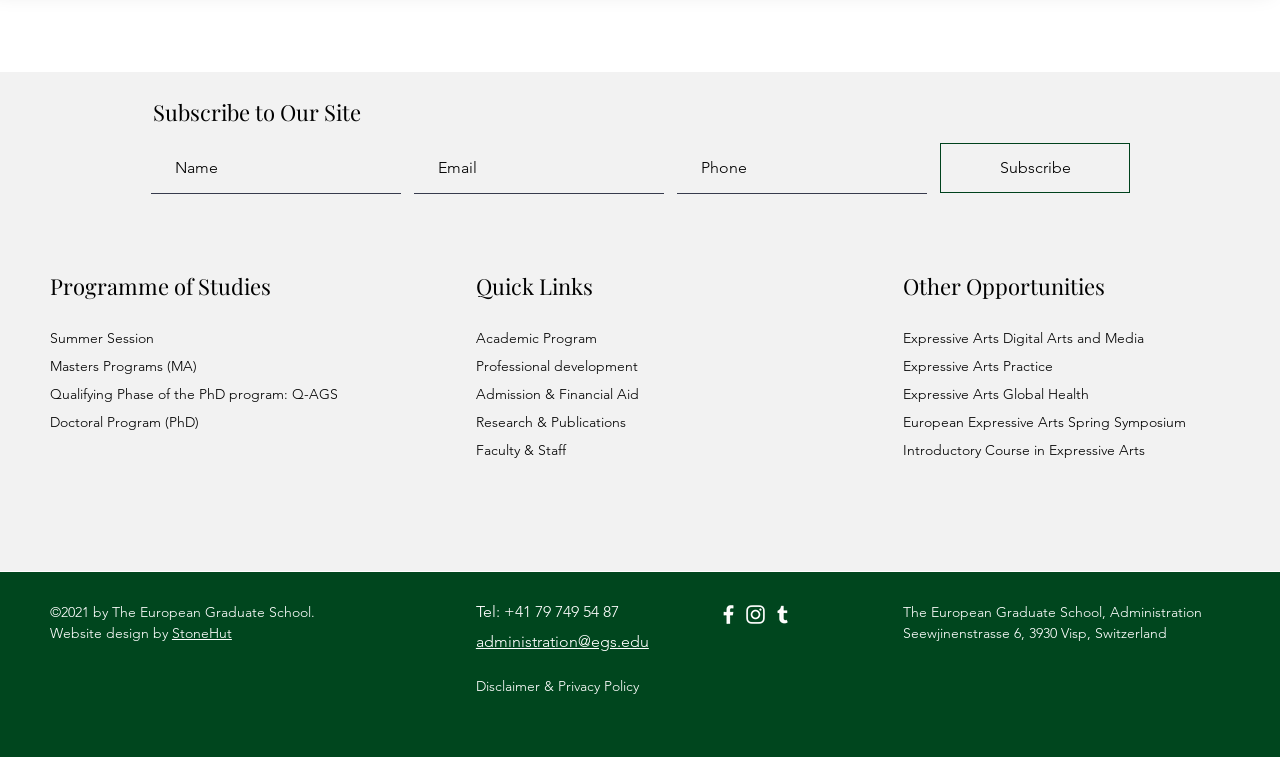Provide a single word or phrase to answer the given question: 
What type of programs are offered by the European Graduate School?

MA, PhD, and others